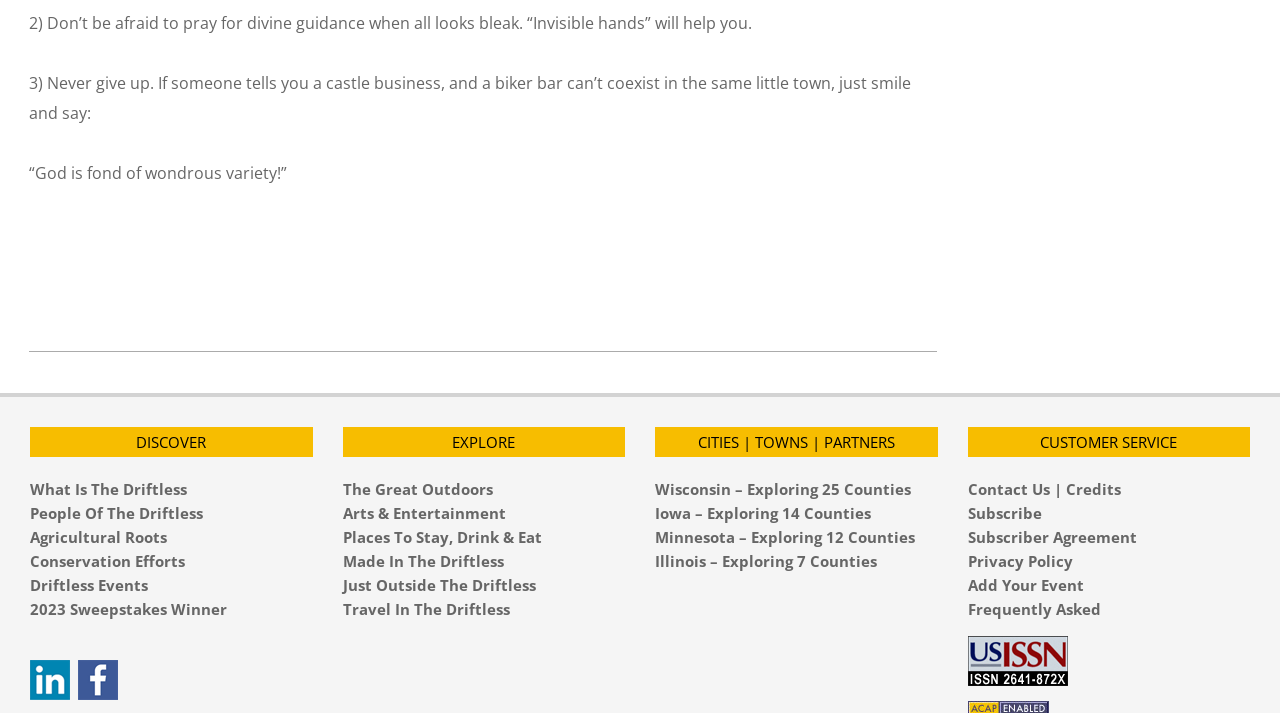What type of content is presented in the quotes?
From the image, respond with a single word or phrase.

Inspirational quotes